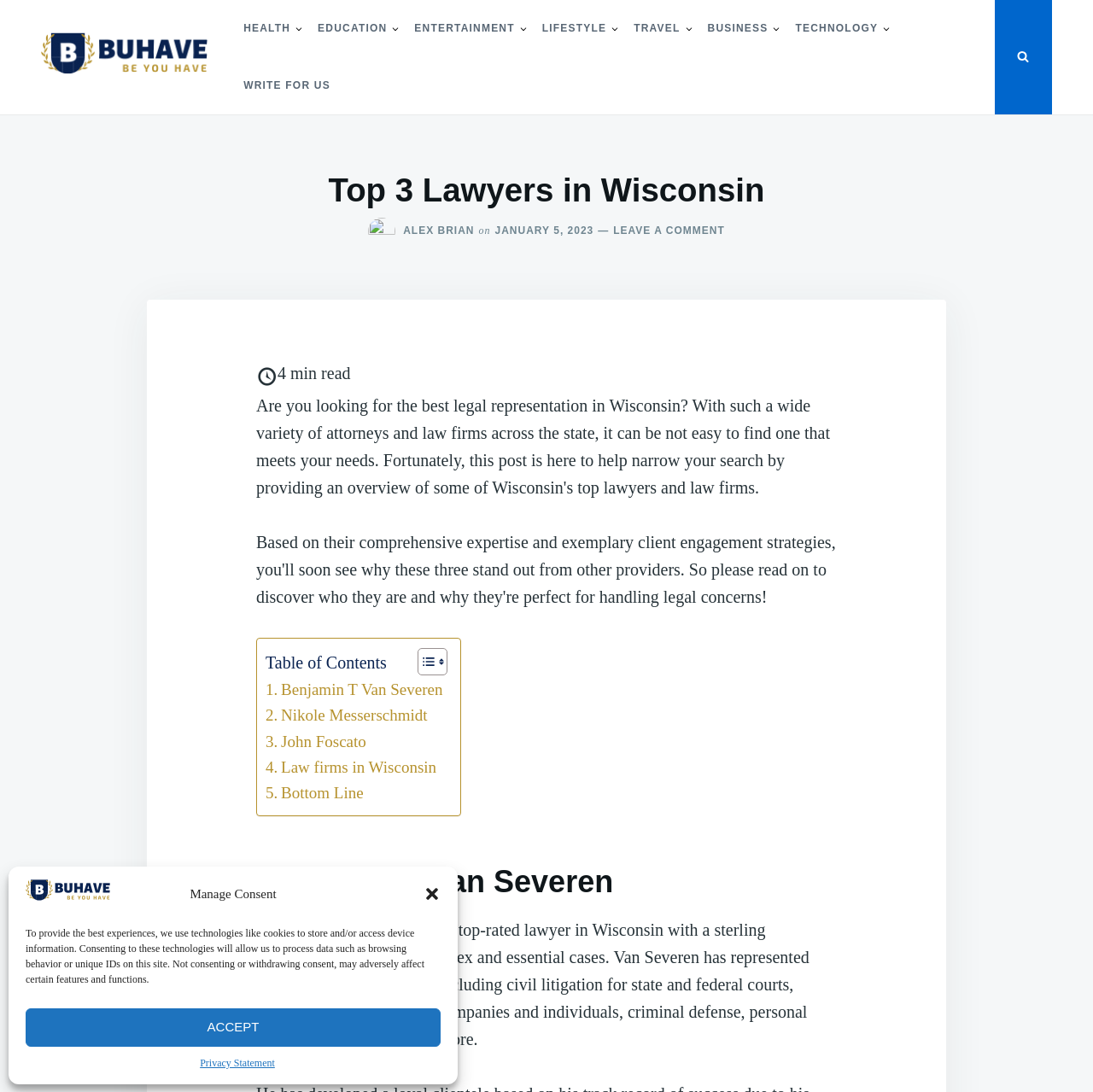Identify the bounding box coordinates for the region to click in order to carry out this instruction: "Read about Top 3 Lawyers in Wisconsin". Provide the coordinates using four float numbers between 0 and 1, formatted as [left, top, right, bottom].

[0.134, 0.156, 0.866, 0.193]